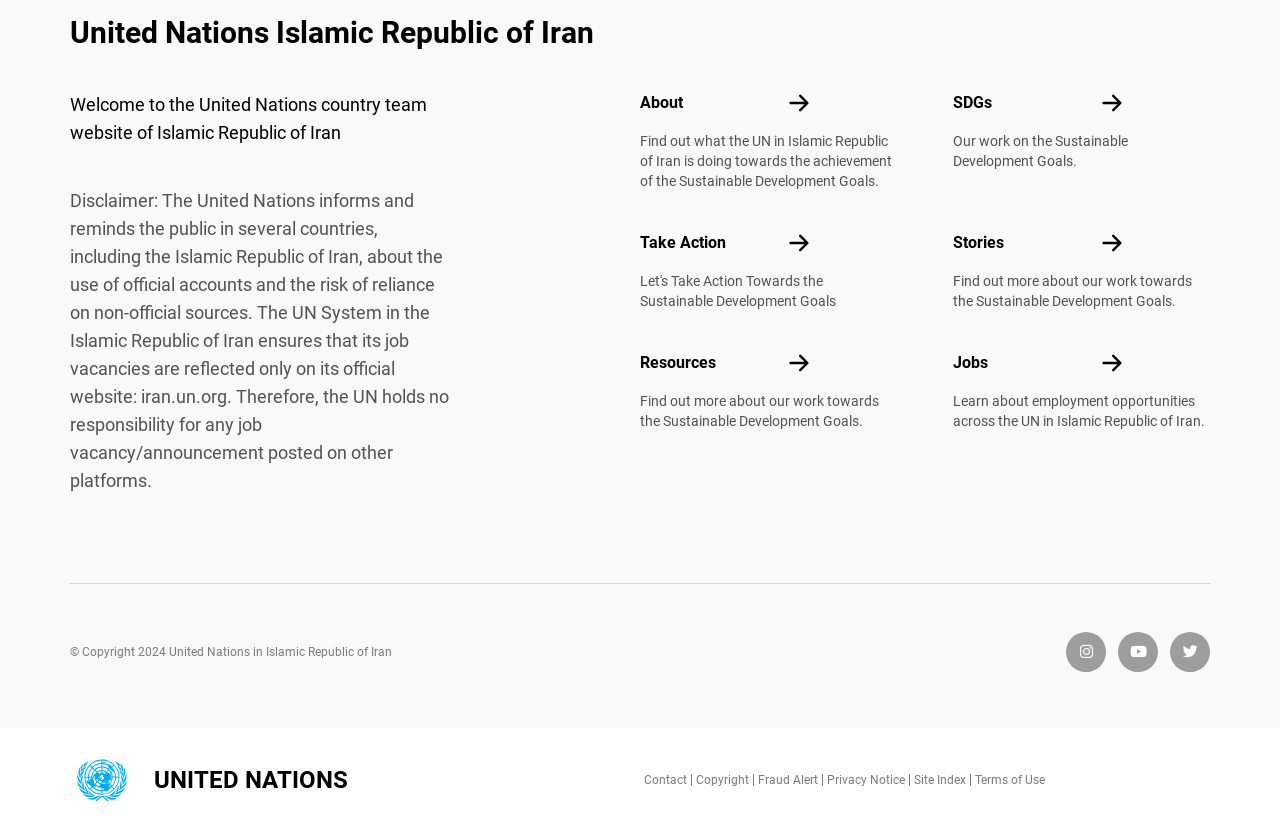What is the copyright year of this website?
Give a thorough and detailed response to the question.

The footer text '© Copyright 2024 United Nations in Islamic Republic of Iran' indicates that the copyright year of this website is 2024.